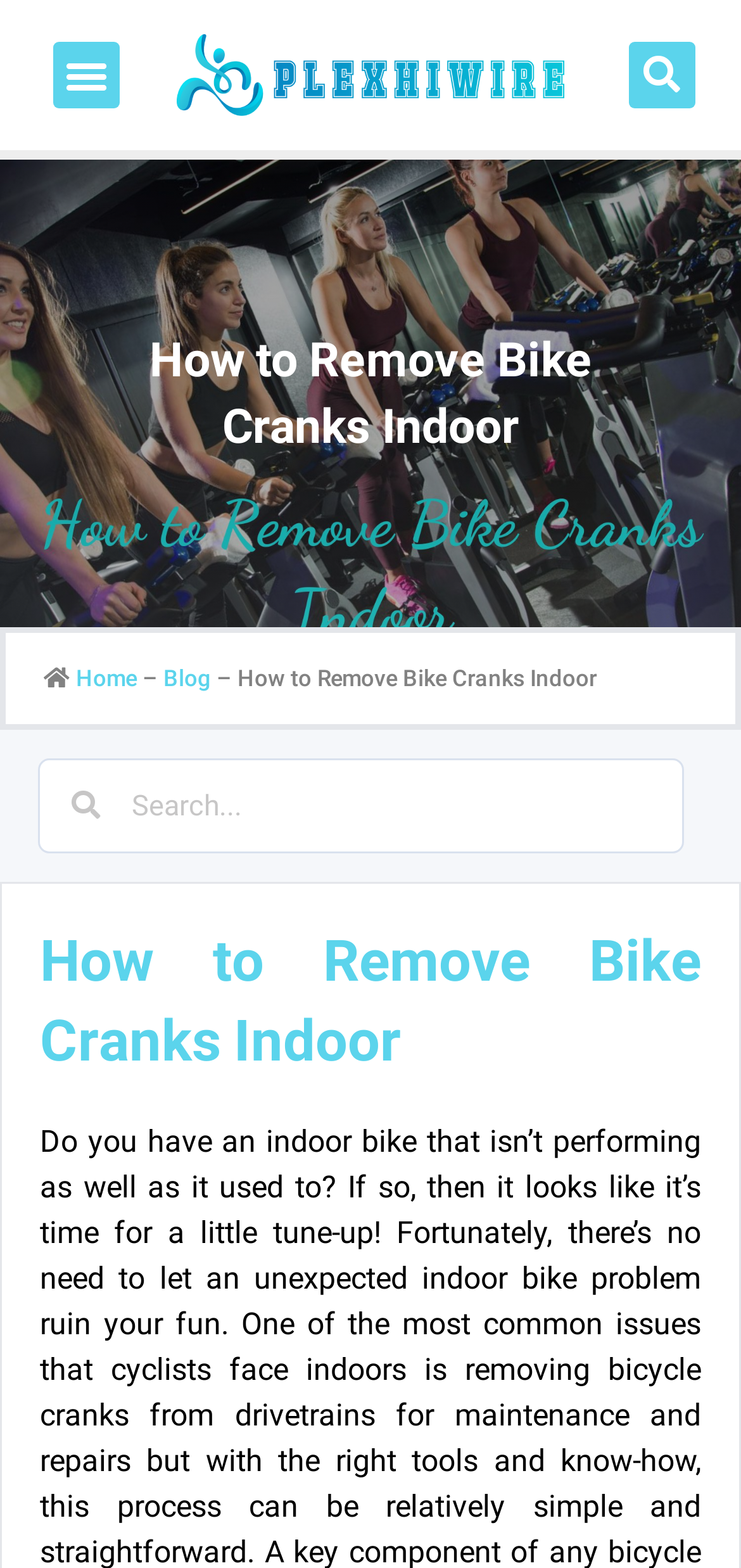How many links are in the navigation breadcrumbs?
Provide an in-depth answer to the question, covering all aspects.

In the navigation element with a bounding box of [0.103, 0.421, 0.898, 0.465], I found two links: 'Home' and 'Blog'. These links are part of the breadcrumbs navigation.